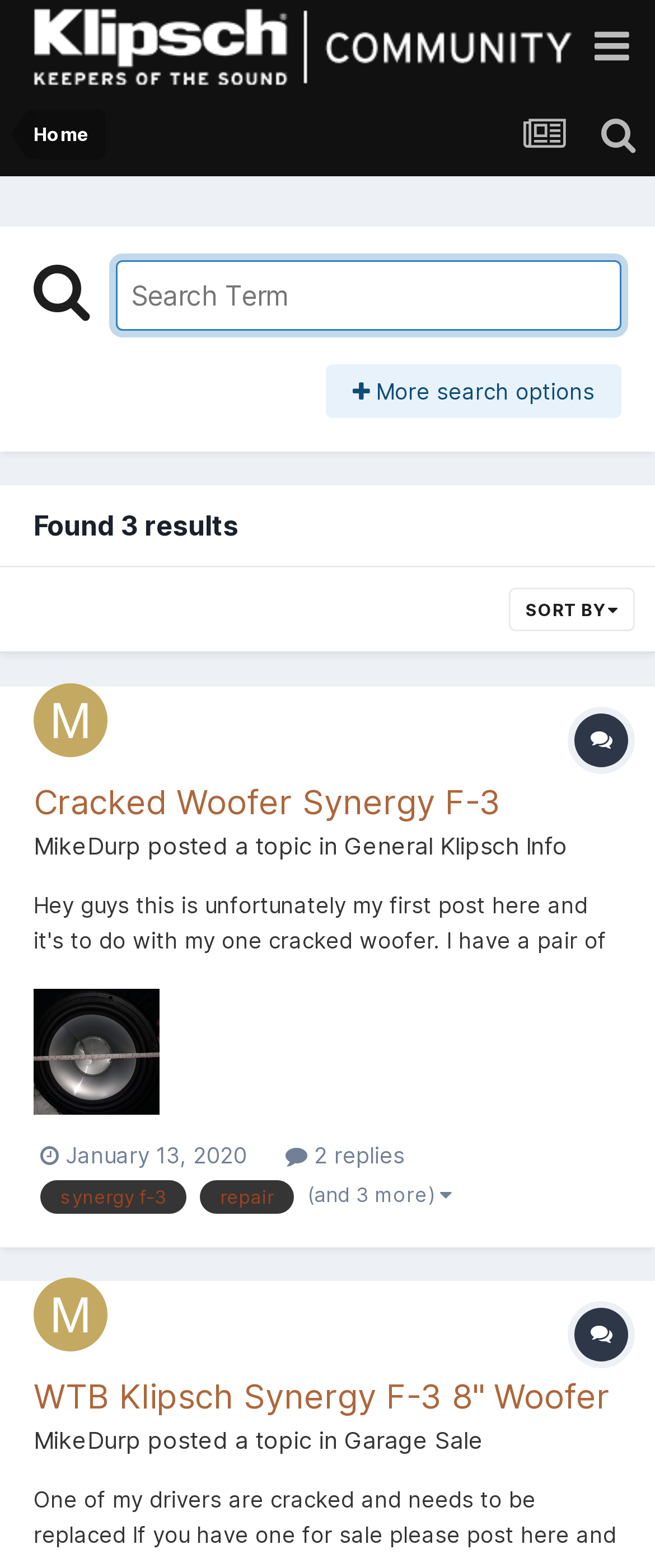Provide the bounding box coordinates of the HTML element this sentence describes: "parent_node: More search options". The bounding box coordinates consist of four float numbers between 0 and 1, i.e., [left, top, right, bottom].

[0.051, 0.166, 0.136, 0.205]